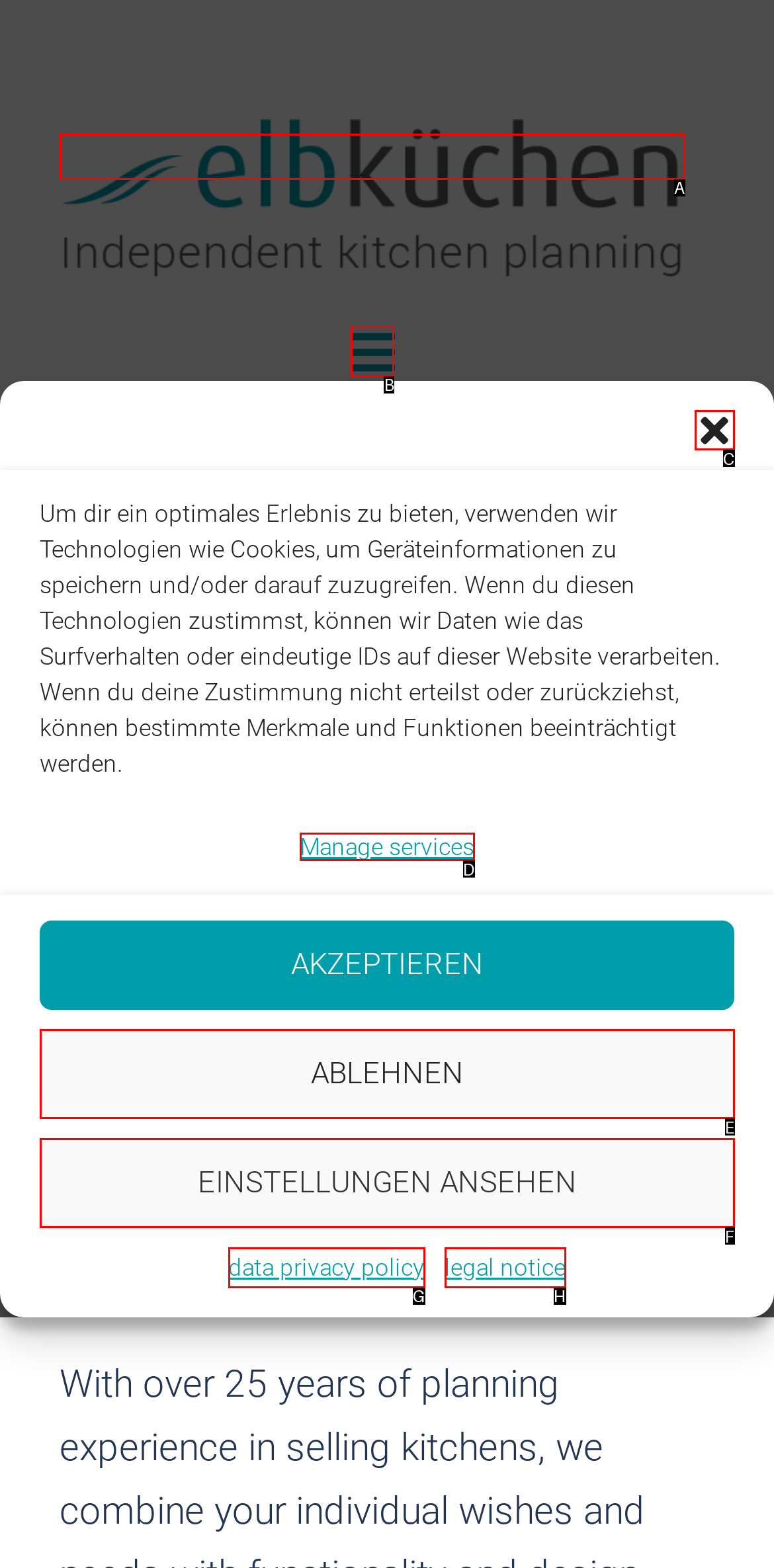Among the marked elements in the screenshot, which letter corresponds to the UI element needed for the task: view the kitchen plan?

B